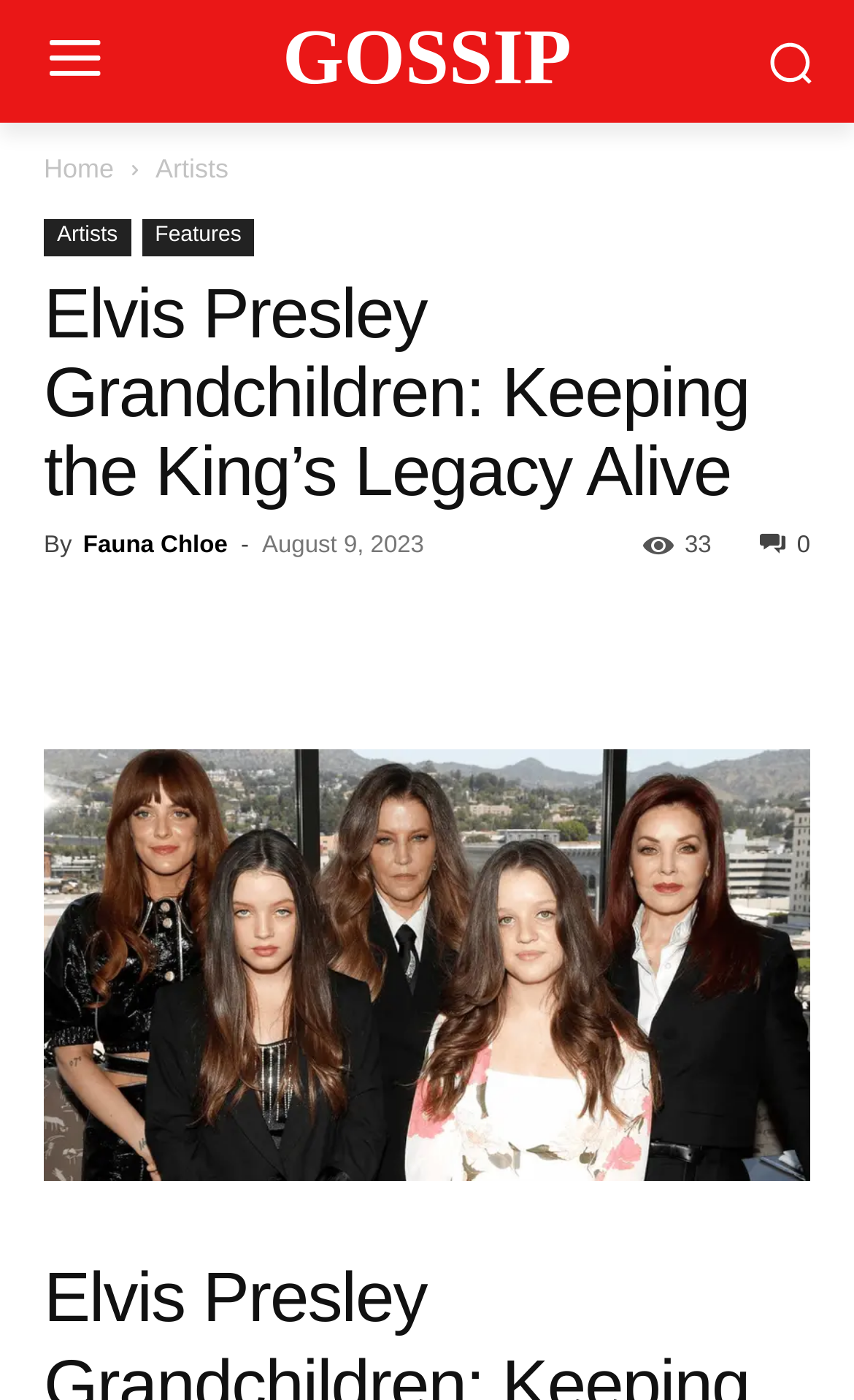Identify the bounding box coordinates of the area you need to click to perform the following instruction: "Click on GOSSIP".

[0.231, 0.012, 0.769, 0.068]